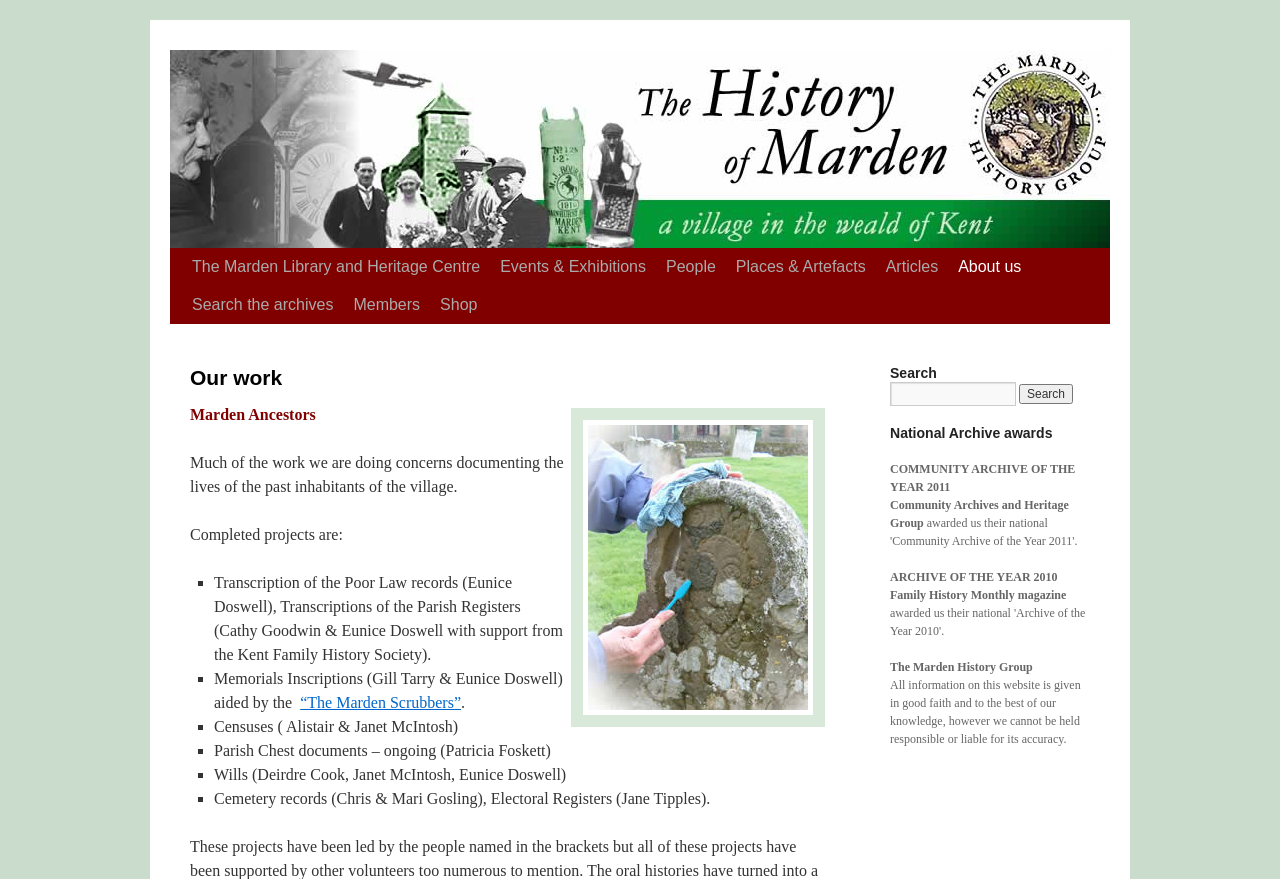What is the name of the library and heritage centre?
Using the image, give a concise answer in the form of a single word or short phrase.

The Marden Library and Heritage Centre